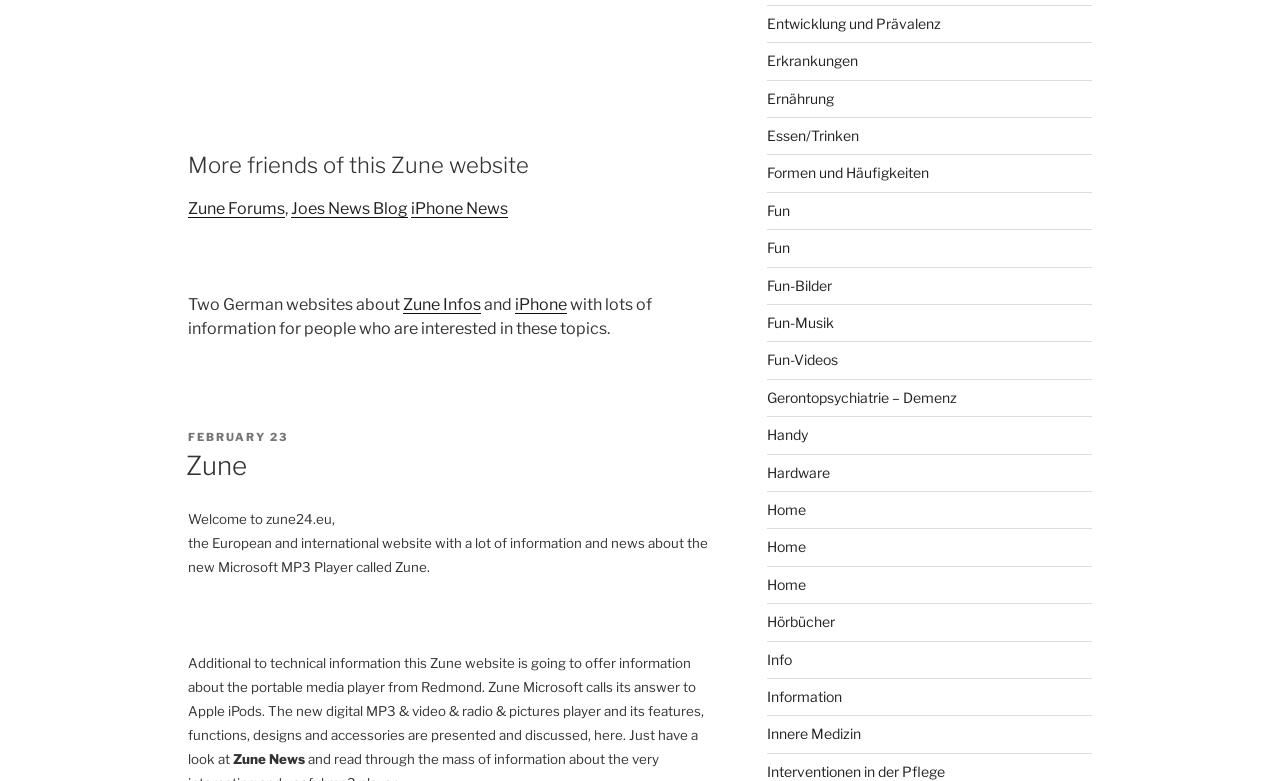Locate the bounding box coordinates for the element described below: "iPhone News". The coordinates must be four float values between 0 and 1, formatted as [left, top, right, bottom].

[0.321, 0.255, 0.397, 0.279]